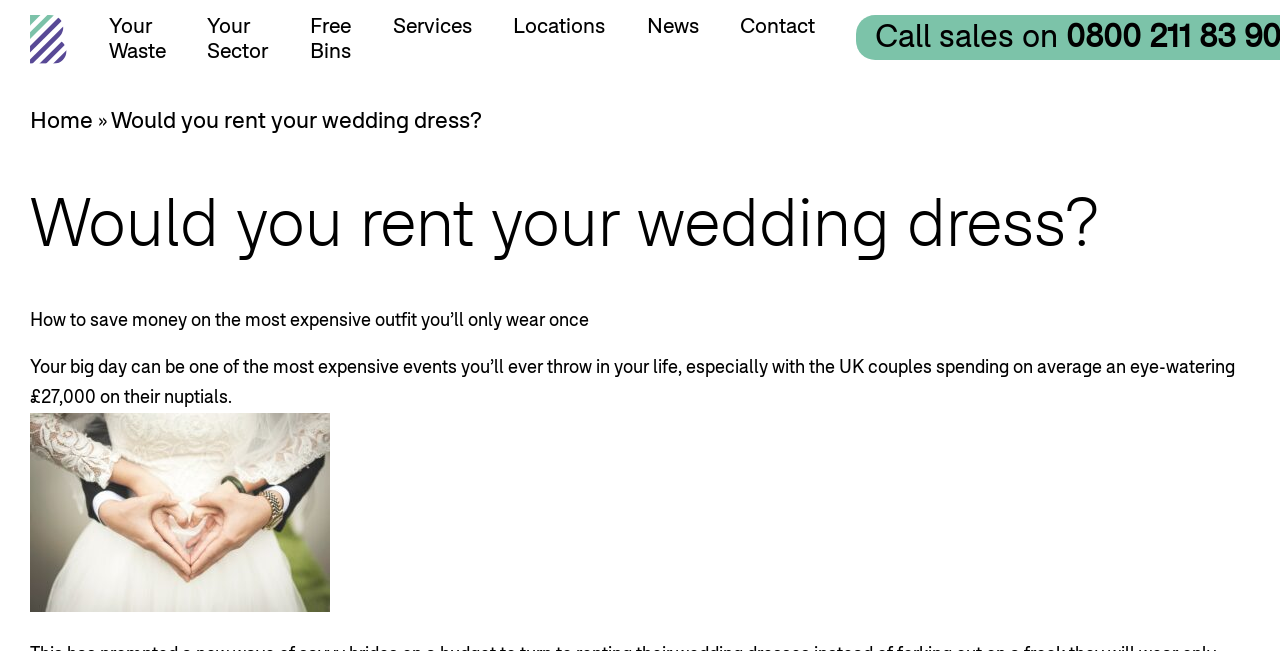Can you specify the bounding box coordinates of the area that needs to be clicked to fulfill the following instruction: "View 'News' section"?

[0.489, 0.023, 0.562, 0.123]